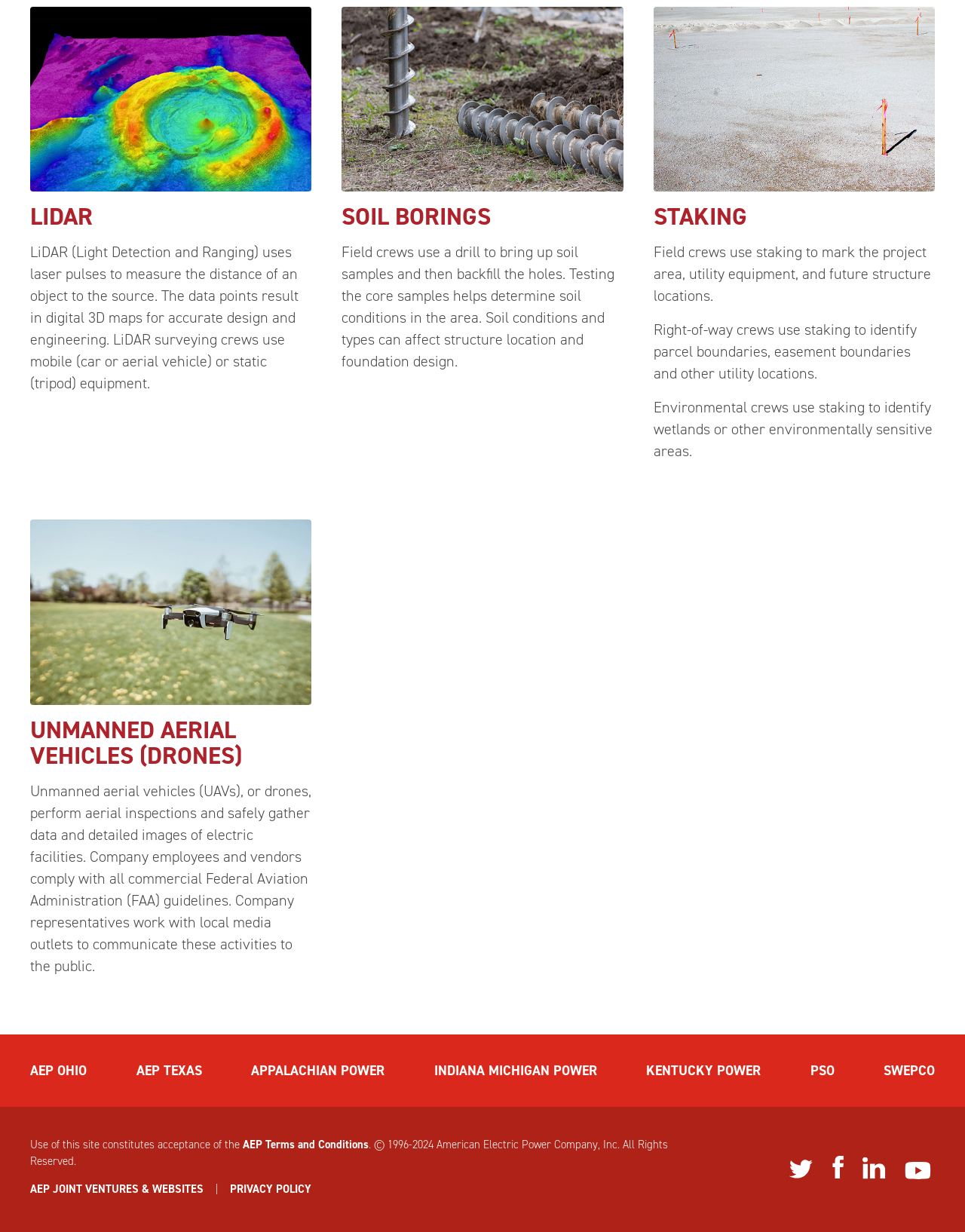Please locate the bounding box coordinates of the element that needs to be clicked to achieve the following instruction: "Go to AEP JOINT VENTURES & WEBSITES". The coordinates should be four float numbers between 0 and 1, i.e., [left, top, right, bottom].

[0.031, 0.959, 0.211, 0.971]